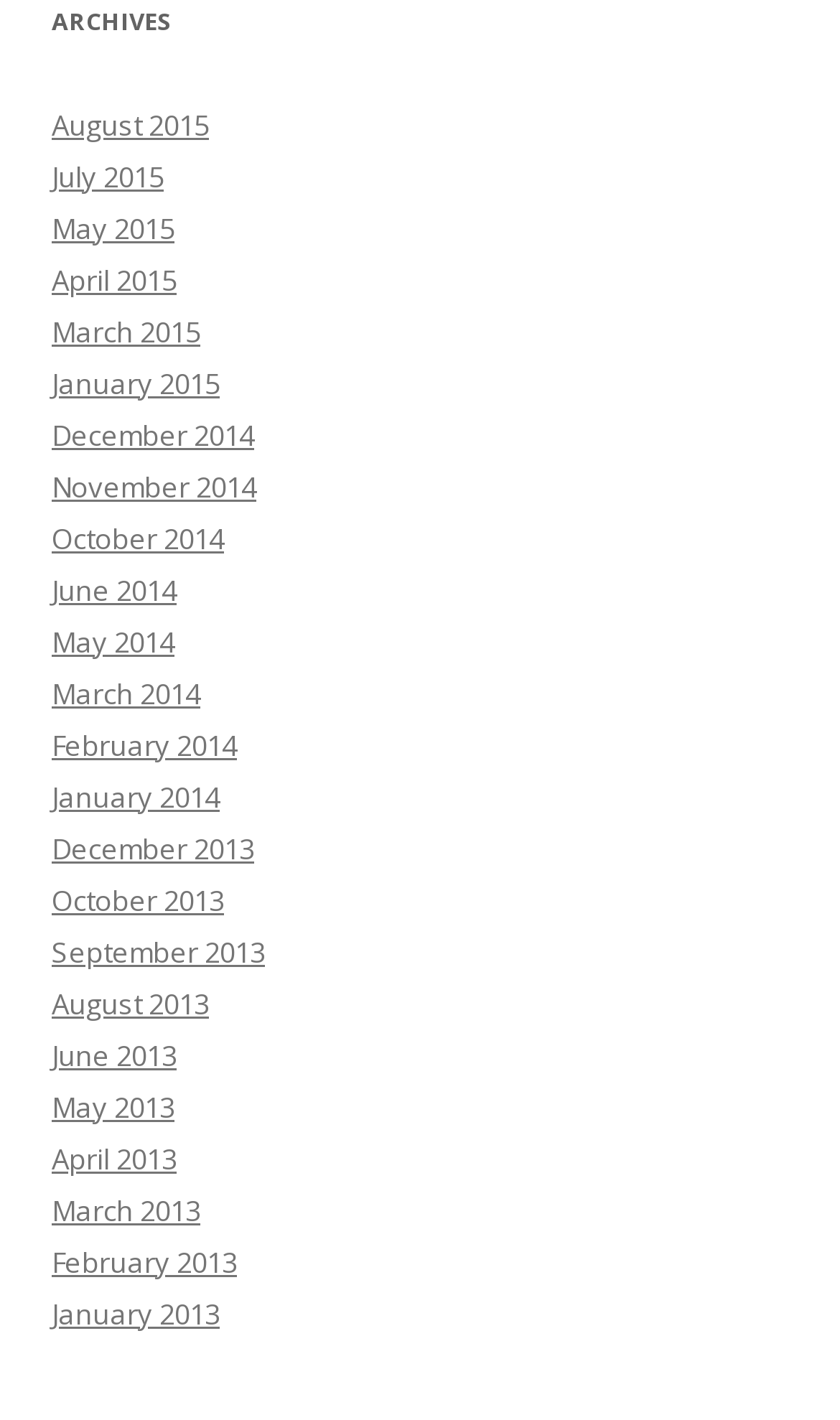From the details in the image, provide a thorough response to the question: Are there any months listed in the summer of 2013?

I found that there are two months listed in the summer of 2013, which are June 2013 and August 2013, with bounding box coordinates of [0.062, 0.729, 0.21, 0.756] and [0.062, 0.693, 0.249, 0.72], respectively.